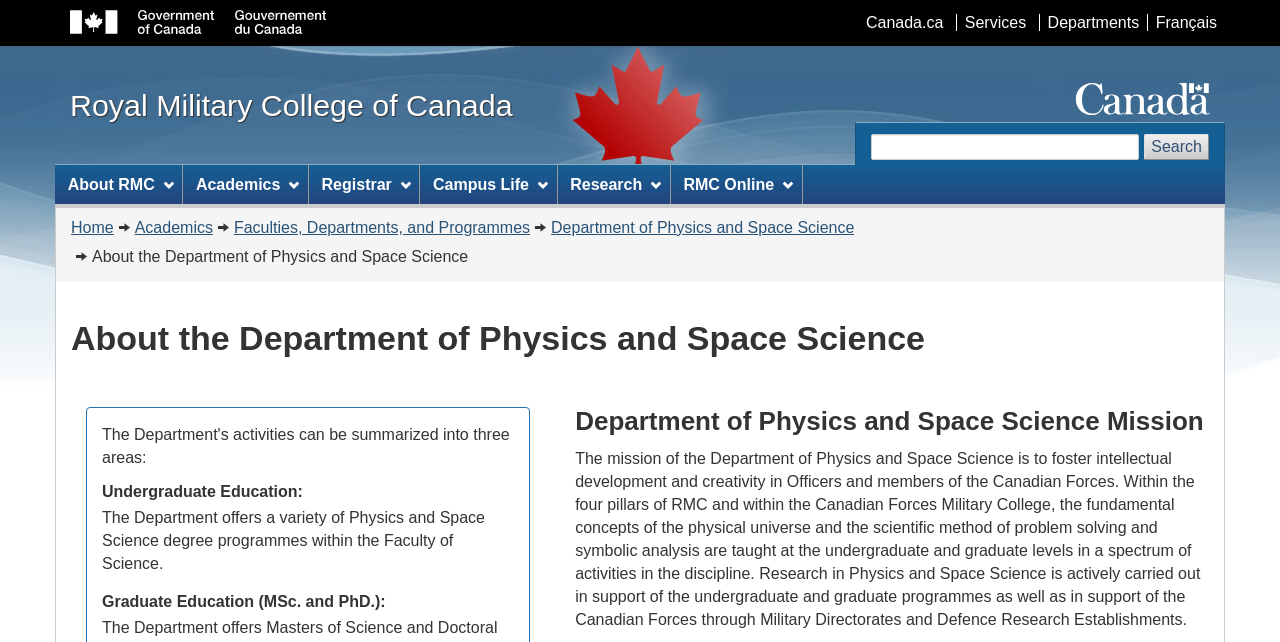What is the language selection option?
Please ensure your answer is as detailed and informative as possible.

I found the answer by looking at the link 'Français' with bounding box coordinates [0.896, 0.022, 0.957, 0.048]. This link is likely to be the language selection option since it is located near the 'Language selection' heading.